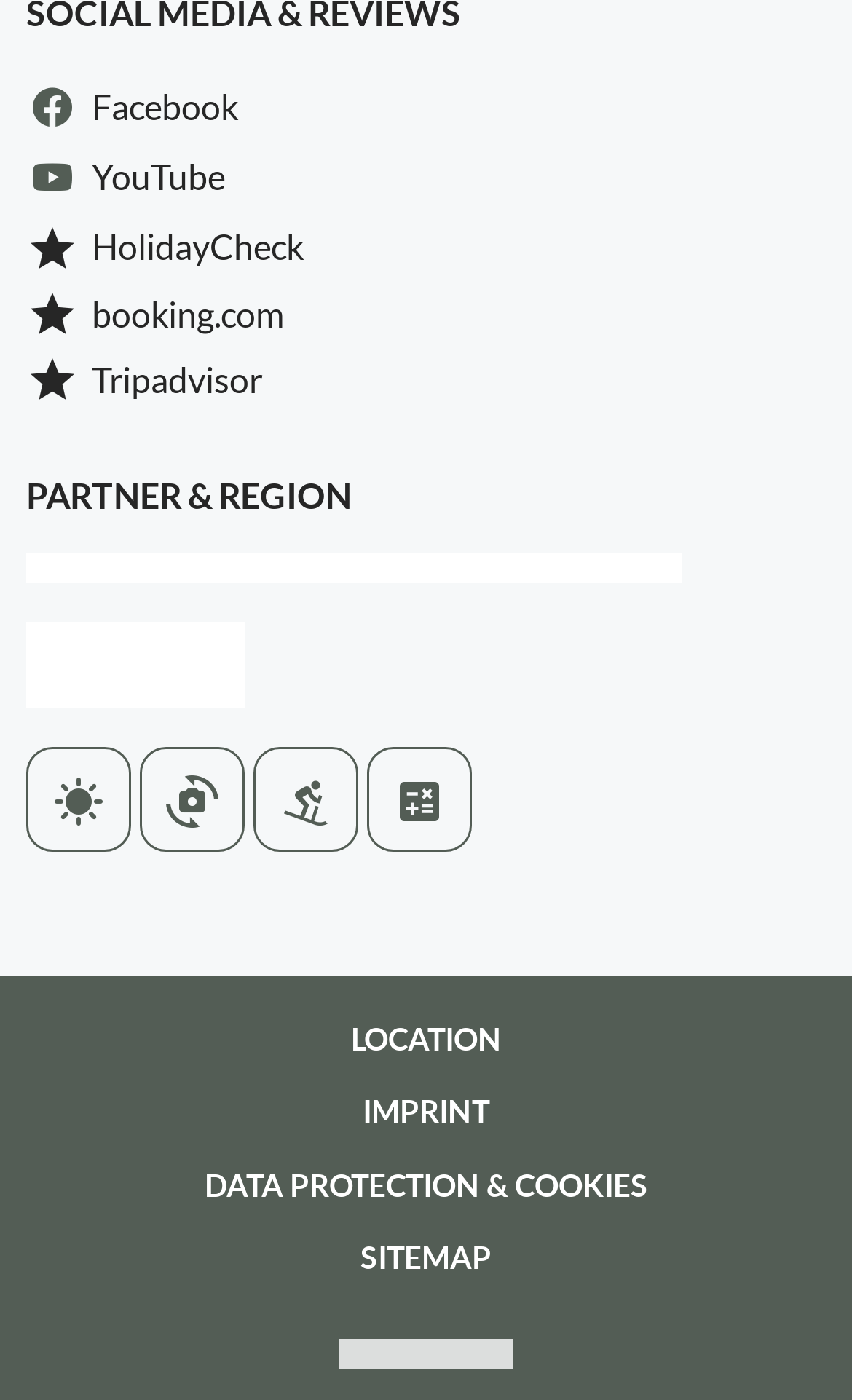How many social media links are available?
Answer the question based on the image using a single word or a brief phrase.

5